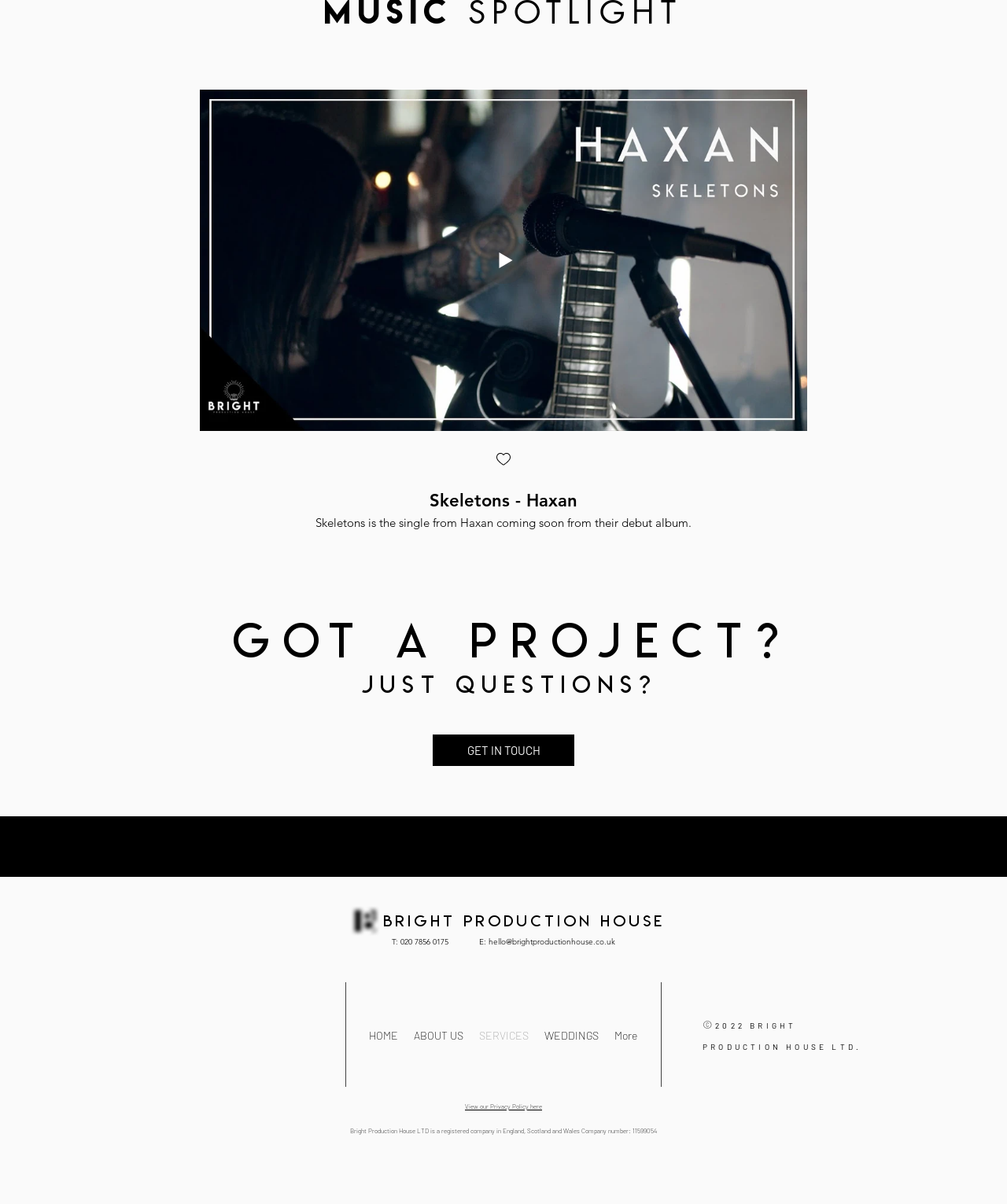Identify the bounding box coordinates for the region of the element that should be clicked to carry out the instruction: "Get in touch through the link". The bounding box coordinates should be four float numbers between 0 and 1, i.e., [left, top, right, bottom].

[0.43, 0.61, 0.57, 0.636]